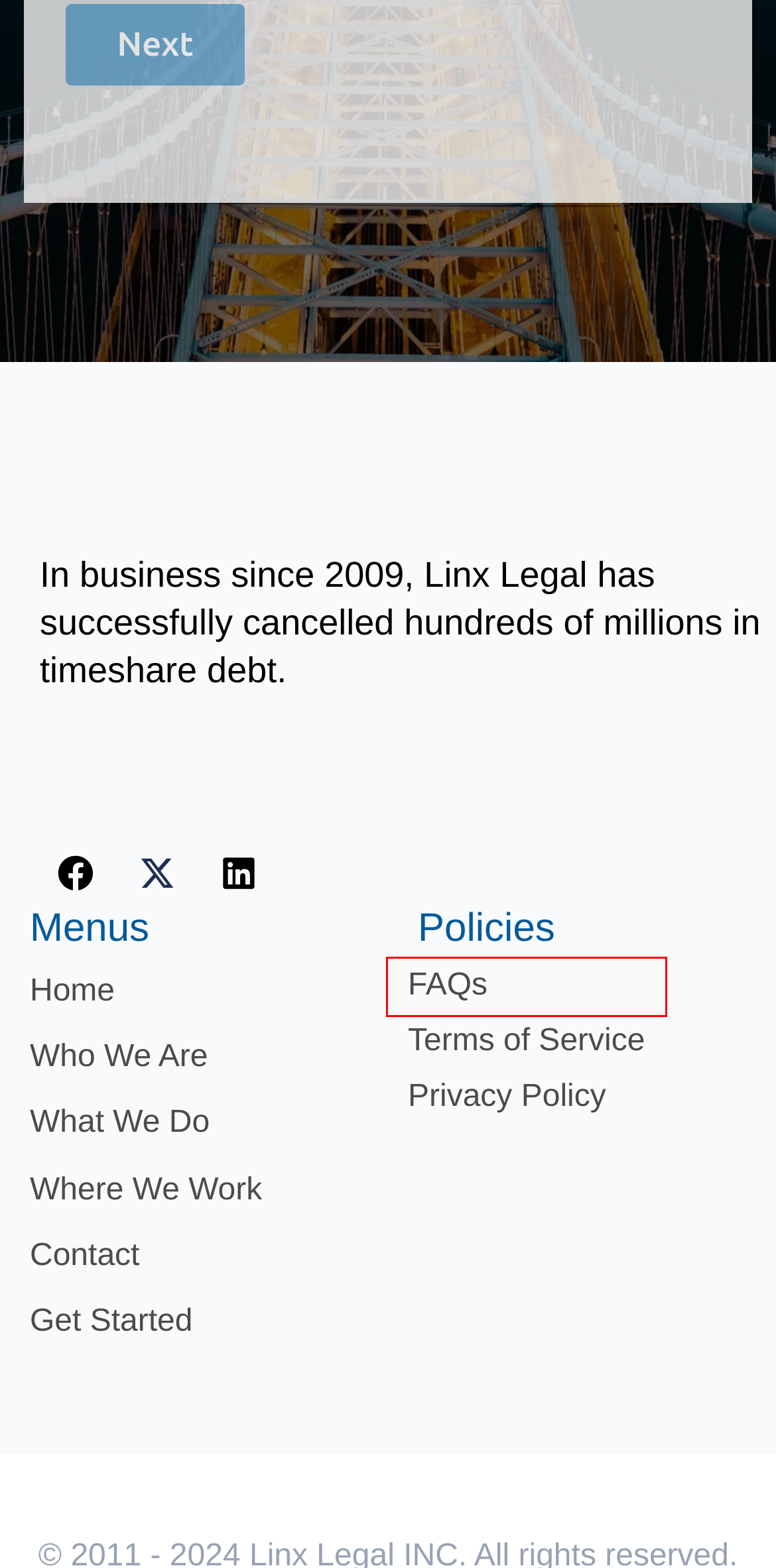You are looking at a webpage screenshot with a red bounding box around an element. Pick the description that best matches the new webpage after interacting with the element in the red bounding box. The possible descriptions are:
A. Linx Legal Quiz - Linx Legal
B. Timeshare Cancellation Questionnaire - Linx Legal
C. Privacy Policy - Linx Legal
D. Terms of Service - Linx Legal
E. About Us -The Best in the Business - Linx Legal
F. How to Legally Cancel a Timeshare Contract
G. Questions About Cancelling a Timeshare? - Linx Legal
H. Contact Us to Cancel/Get Out of Your Timeshare Contract - Linx Legal

G